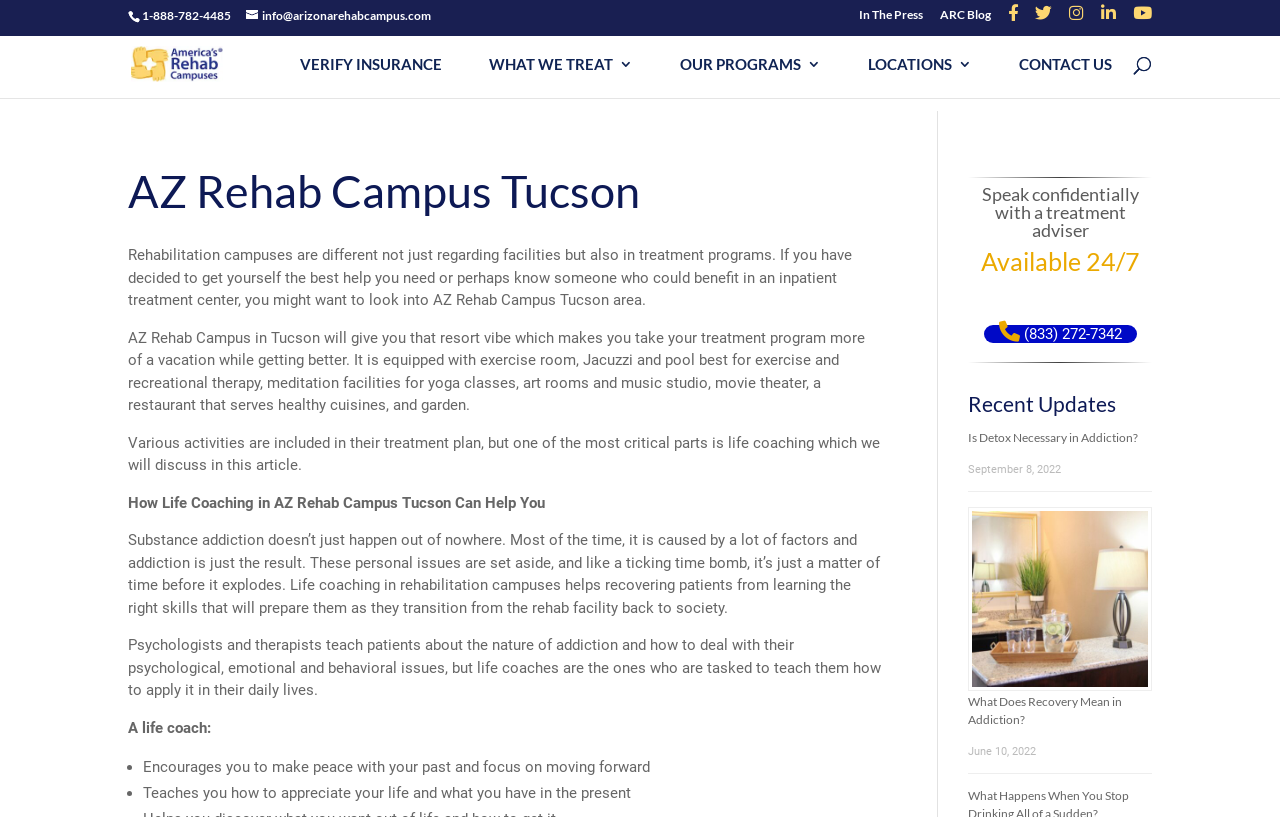What is the phone number at the top of the page?
Look at the screenshot and respond with one word or a short phrase.

1-888-782-4485